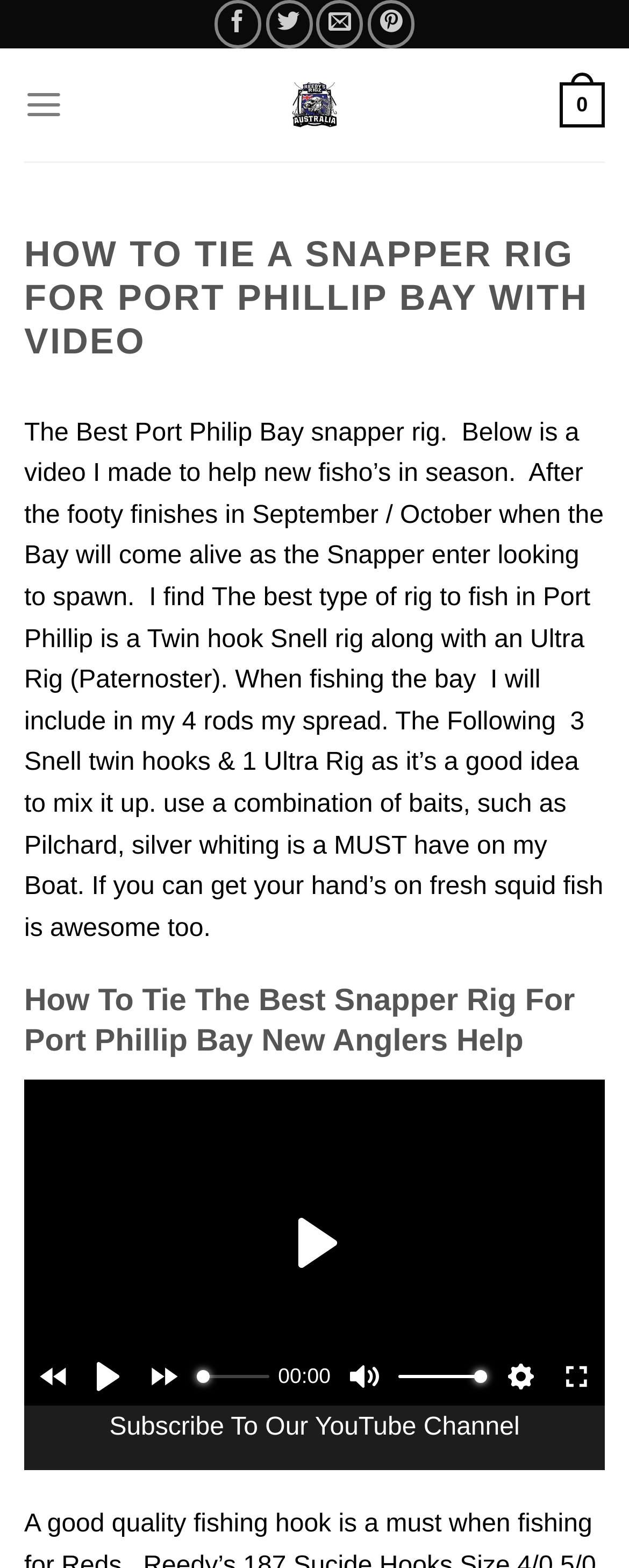Please give a one-word or short phrase response to the following question: 
What type of rig is recommended for fishing in Port Phillip Bay?

Twin hook Snell rig